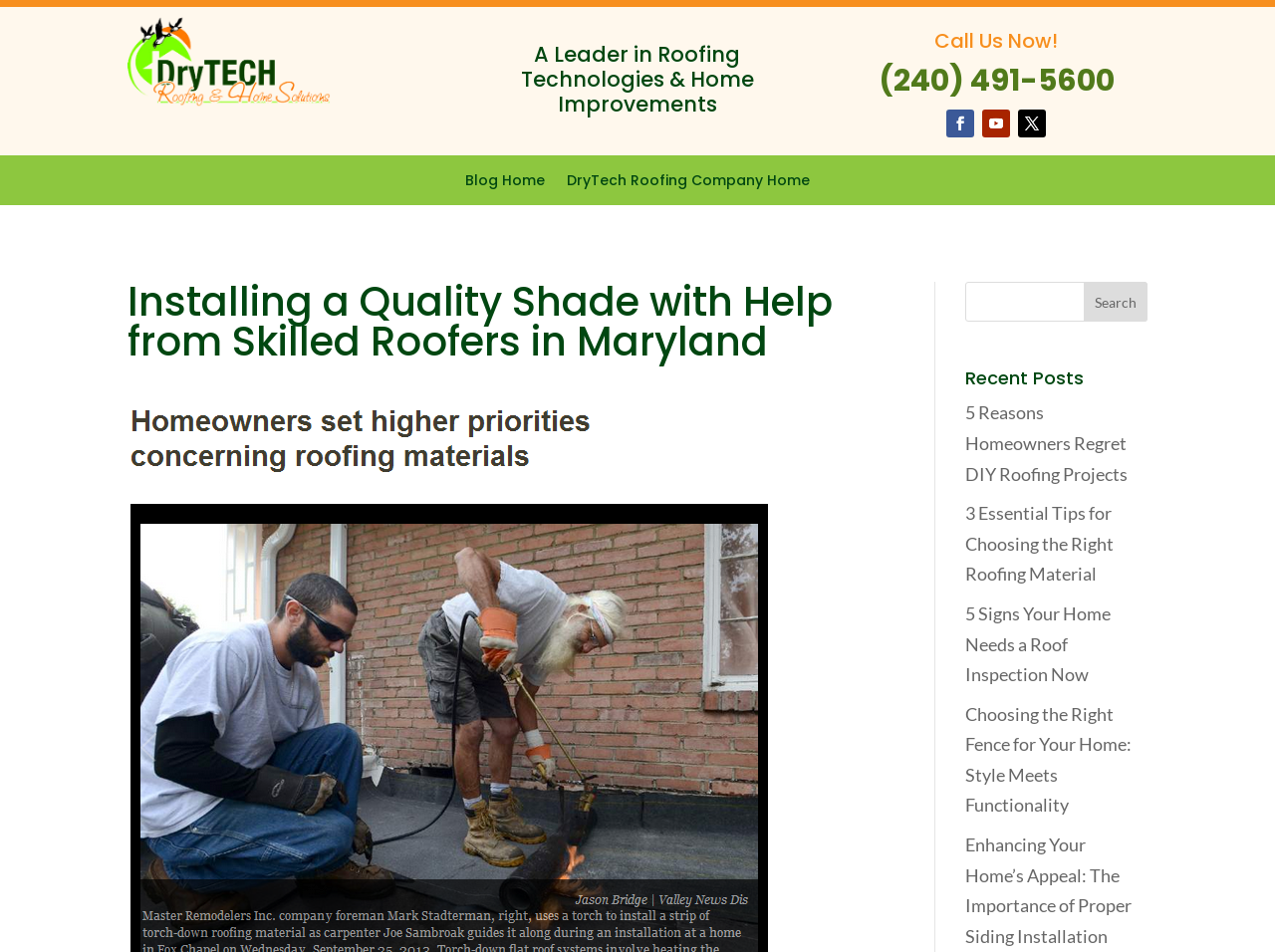Show the bounding box coordinates for the element that needs to be clicked to execute the following instruction: "Click the social media link with the  icon". Provide the coordinates in the form of four float numbers between 0 and 1, i.e., [left, top, right, bottom].

[0.798, 0.116, 0.82, 0.145]